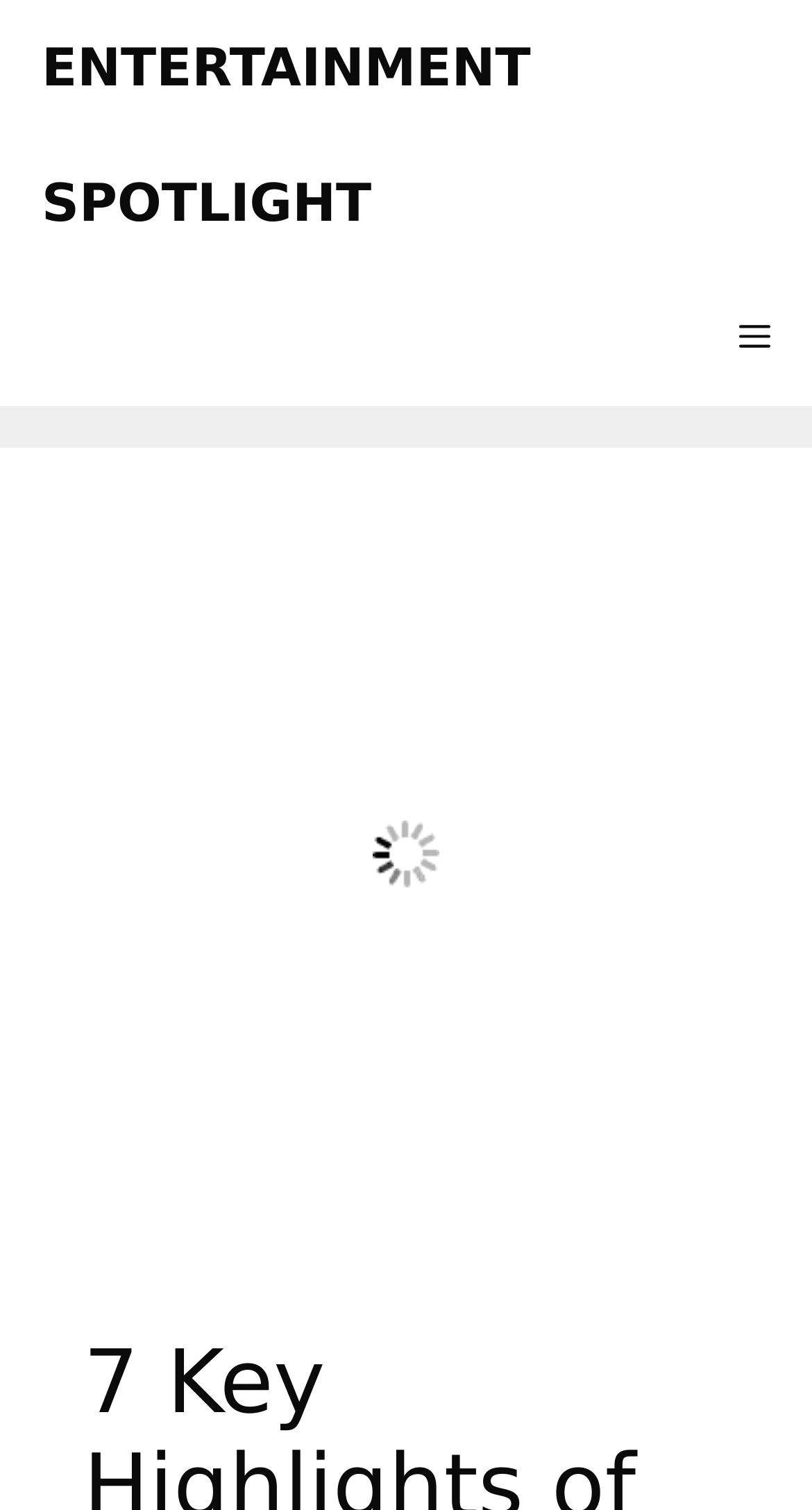Refer to the element description Menu and identify the corresponding bounding box in the screenshot. Format the coordinates as (top-left x, top-left y, bottom-right x, bottom-right y) with values in the range of 0 to 1.

[0.859, 0.179, 1.0, 0.269]